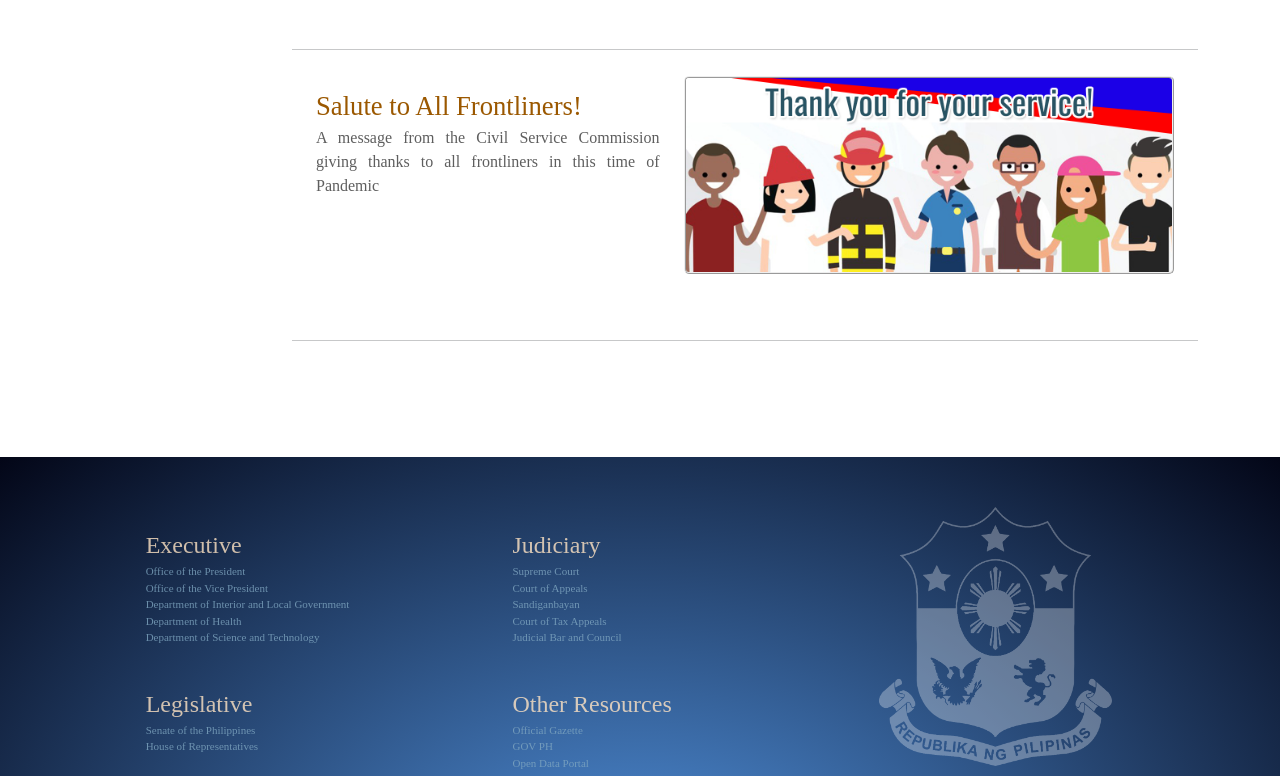Find and specify the bounding box coordinates that correspond to the clickable region for the instruction: "Click the link to the Office of the President".

[0.114, 0.728, 0.192, 0.744]